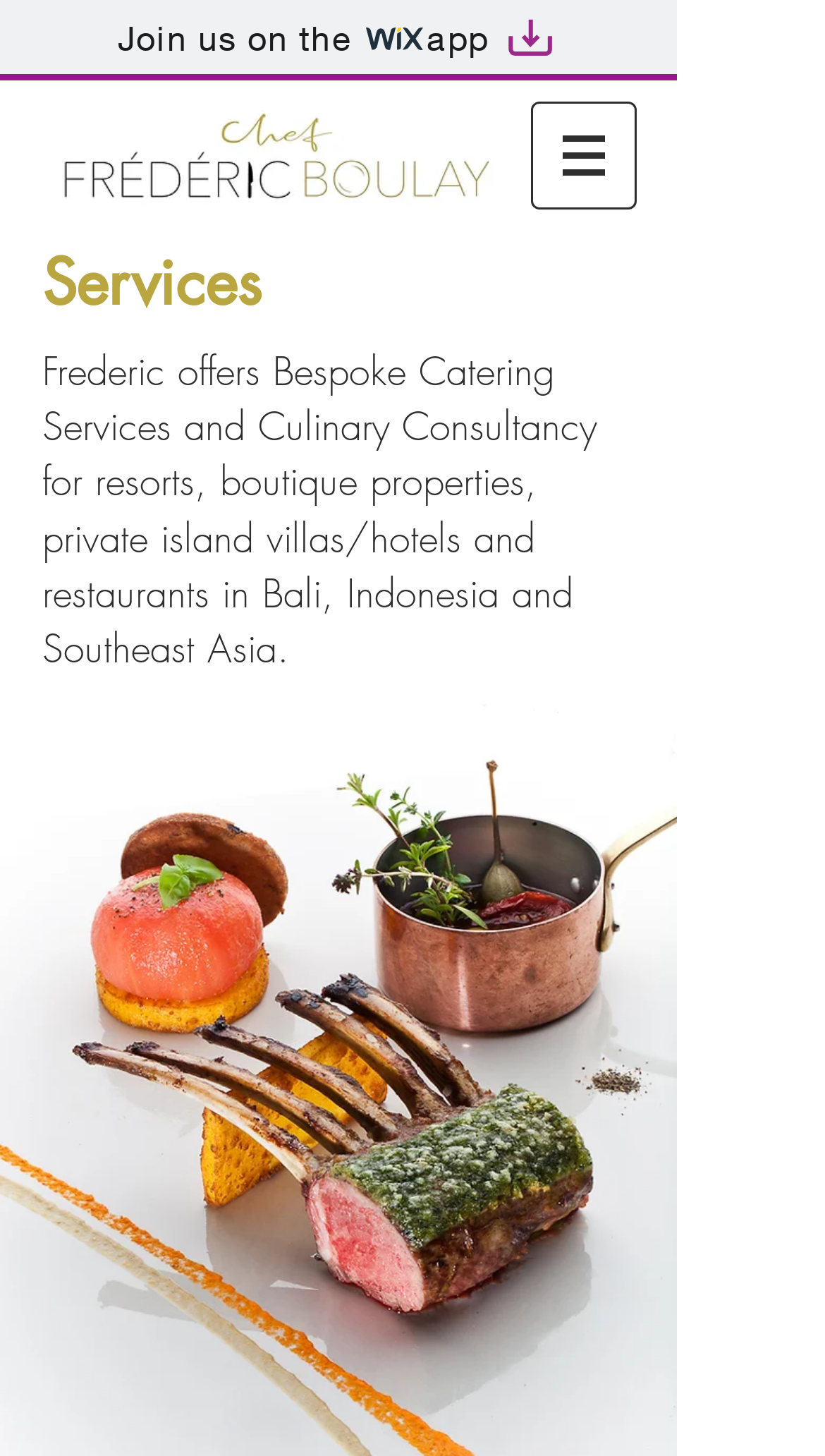What is the name of the app mentioned on the webpage?
Please look at the screenshot and answer in one word or a short phrase.

Wix app